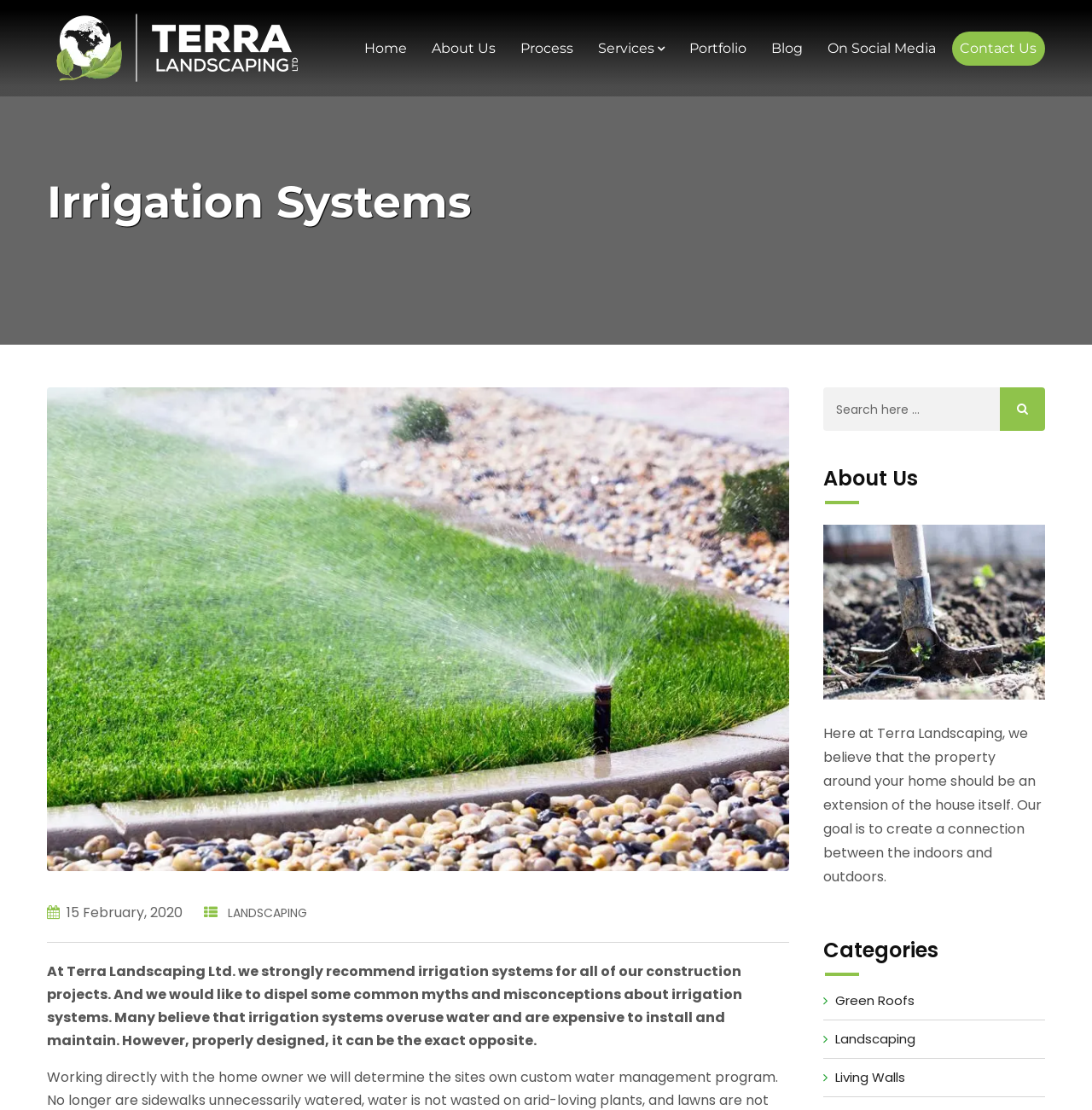Provide the bounding box coordinates of the HTML element described by the text: "On Social Media". The coordinates should be in the format [left, top, right, bottom] with values between 0 and 1.

[0.75, 0.028, 0.864, 0.059]